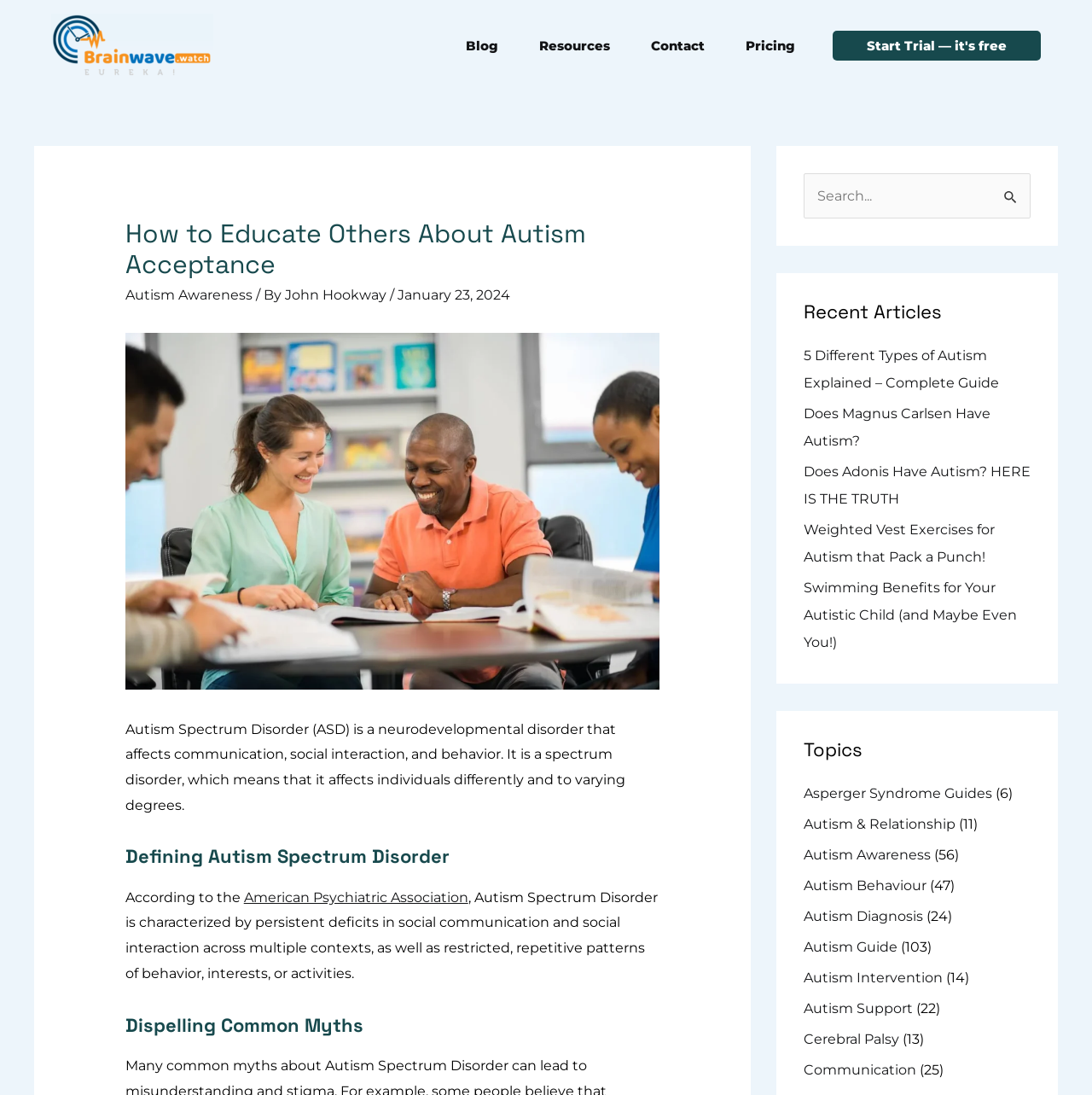Given the webpage screenshot and the description, determine the bounding box coordinates (top-left x, top-left y, bottom-right x, bottom-right y) that define the location of the UI element matching this description: Accessing Kerio Connect administration

None